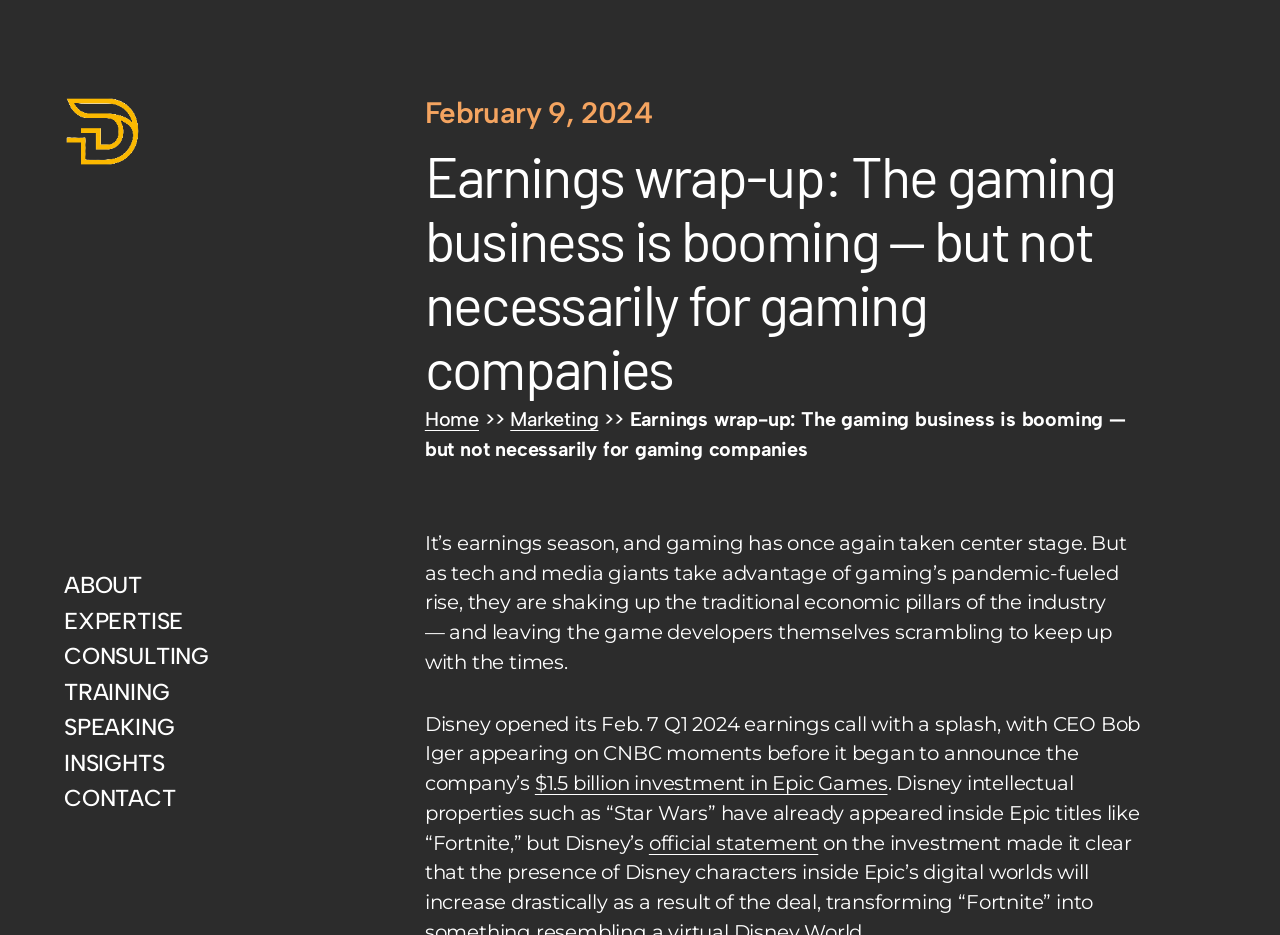Locate the primary headline on the webpage and provide its text.

Earnings wrap-up: The gaming business is booming — but not necessarily for gaming companies